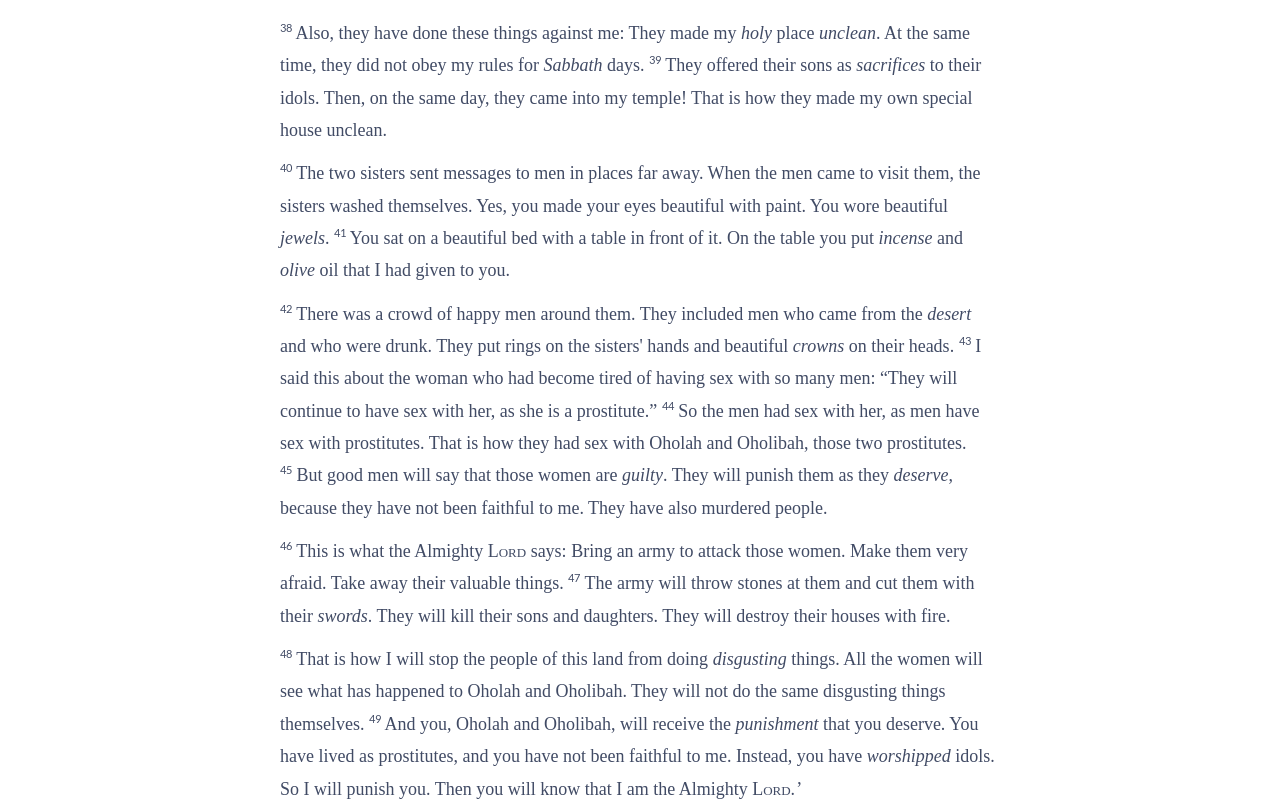Please provide the bounding box coordinates for the element that needs to be clicked to perform the following instruction: "learn about the punishment". The coordinates should be given as four float numbers between 0 and 1, i.e., [left, top, right, bottom].

[0.575, 0.887, 0.639, 0.912]